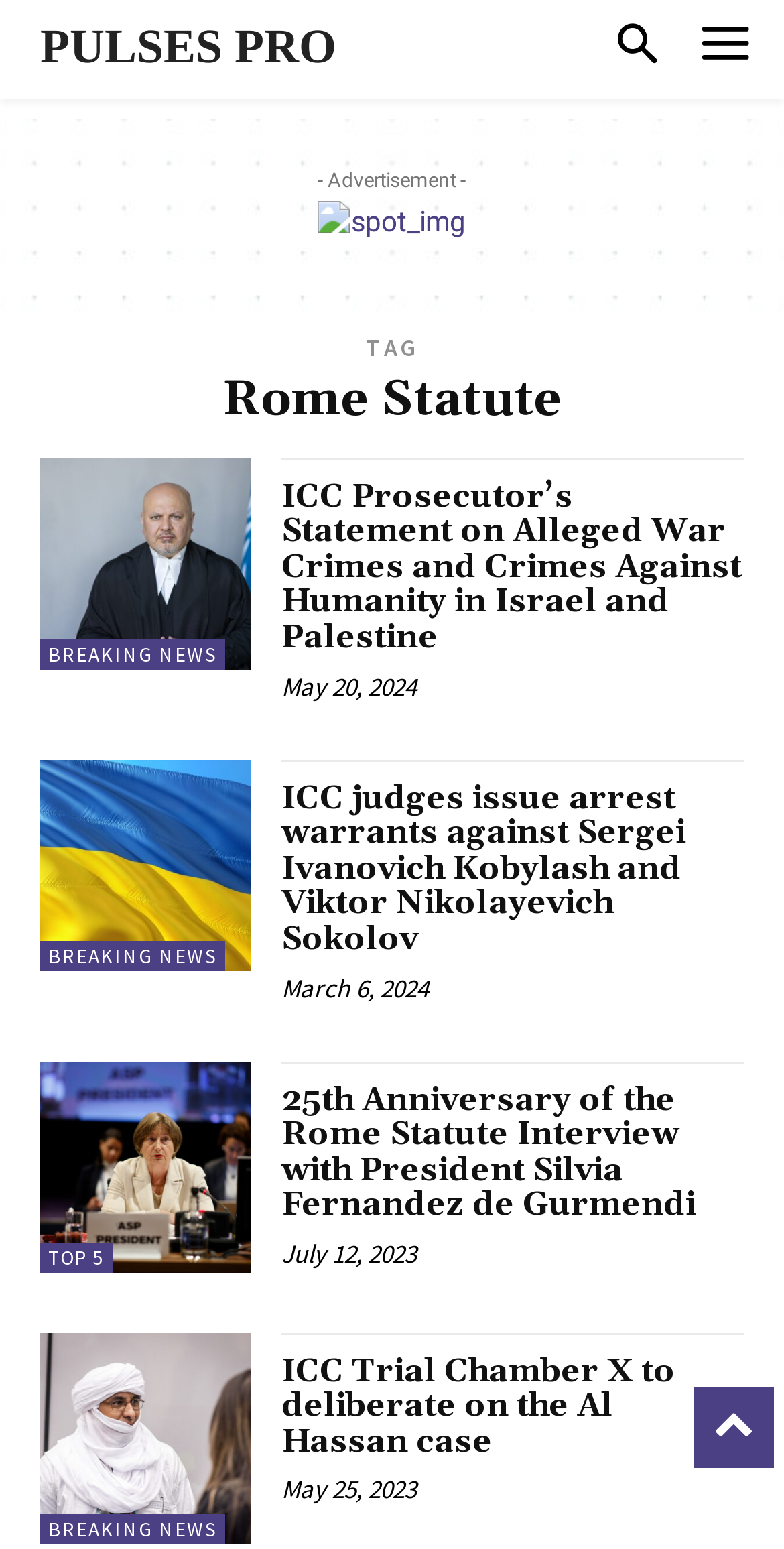How many news articles are listed on the webpage?
Using the information presented in the image, please offer a detailed response to the question.

The webpage has five news articles listed, each with a heading and a link. The articles are 'ICC Prosecutor’s Statement on Alleged War Crimes and Crimes Against Humanity in Israel and Palestine', 'ICC judges issue arrest warrants against Sergei Ivanovich Kobylash and Viktor Nikolayevich Sokolov', '25th Anniversary of the Rome Statute Interview with President Silvia Fernandez de Gurmendi', 'ICC Trial Chamber X to deliberate on the Al Hassan case', and 'BREAKING NEWS'.